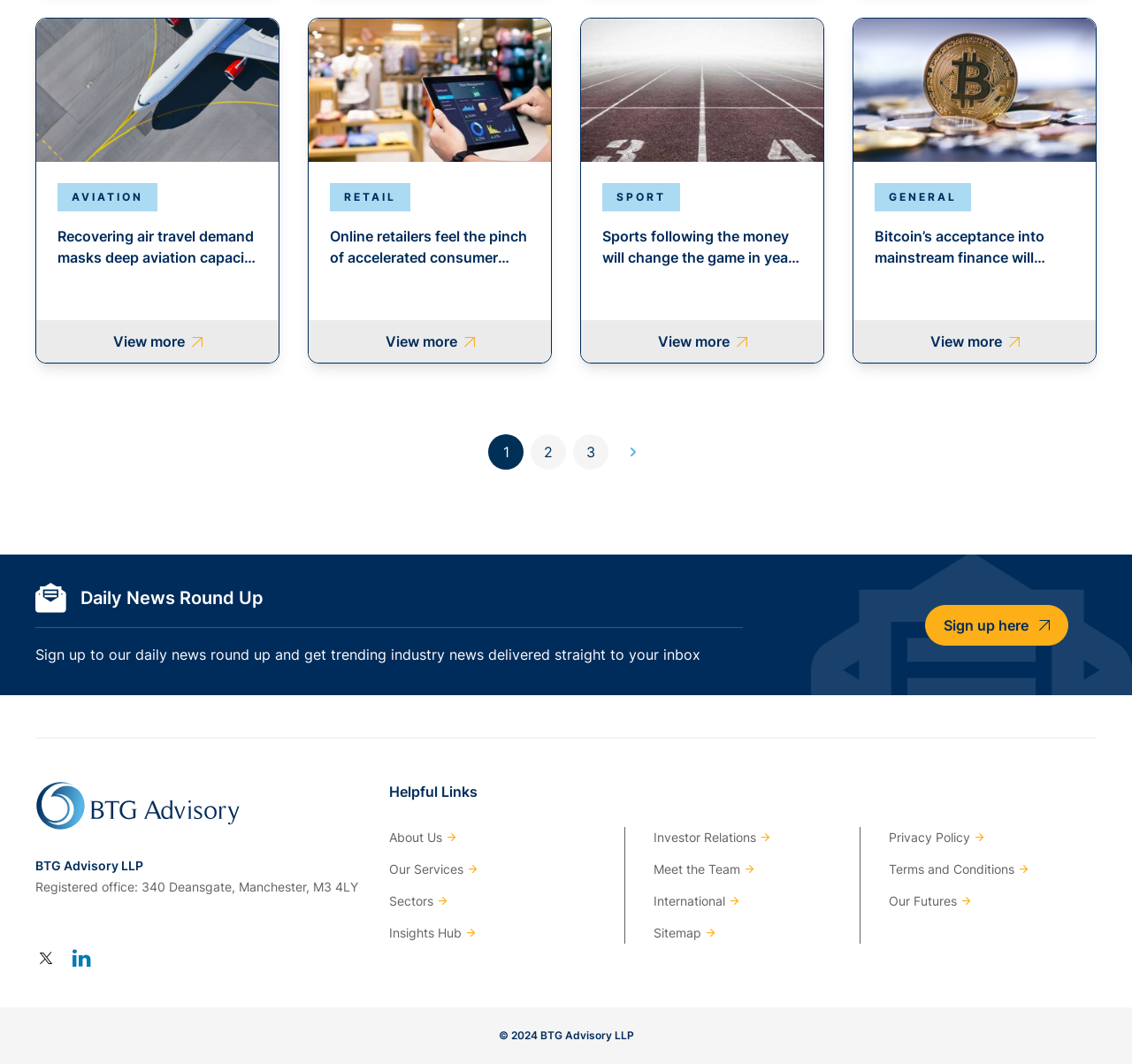Please identify the bounding box coordinates of the element I need to click to follow this instruction: "Go to home page".

[0.031, 0.734, 0.213, 0.781]